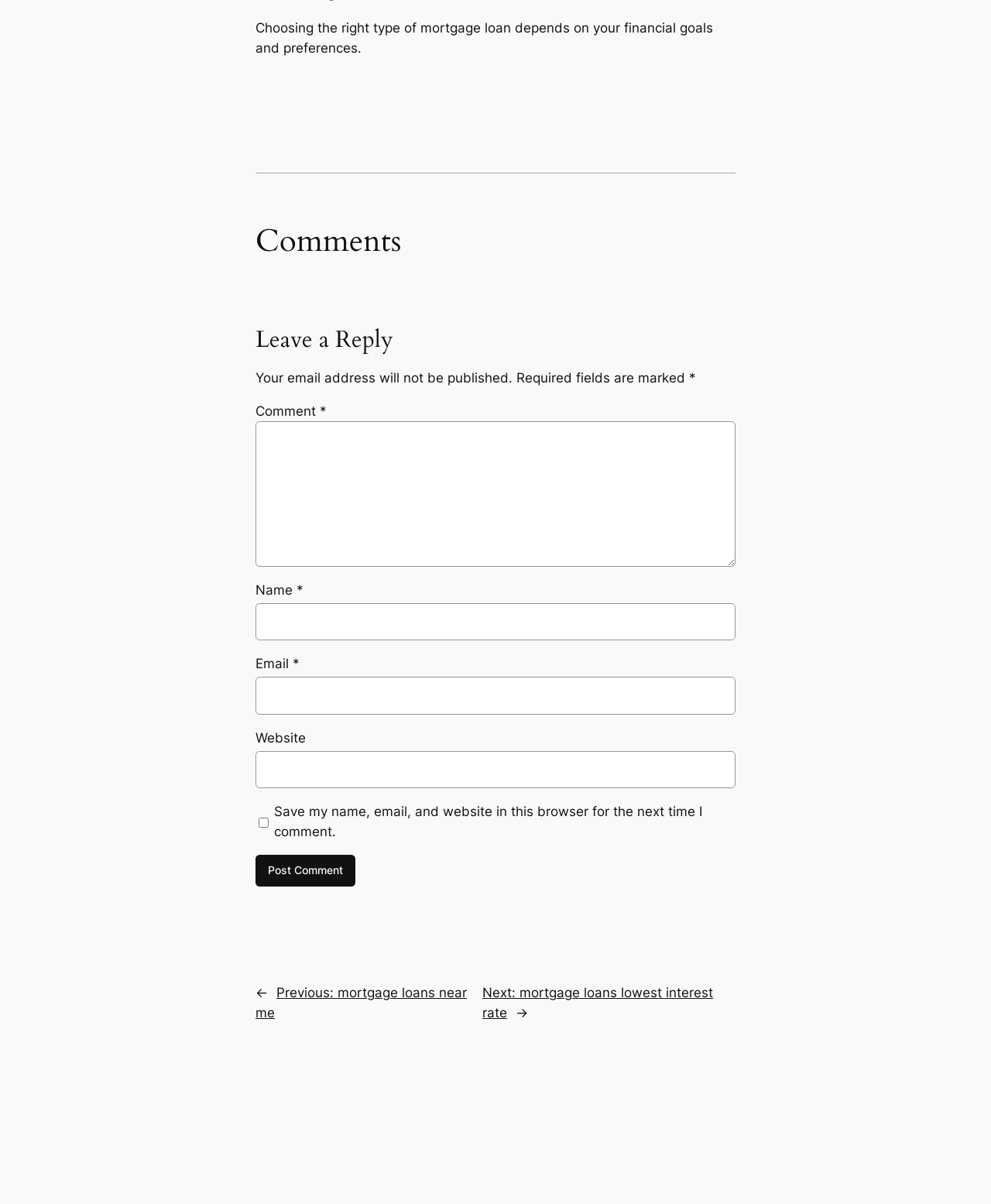Answer this question in one word or a short phrase: What is required to leave a reply?

Name, email, and comment